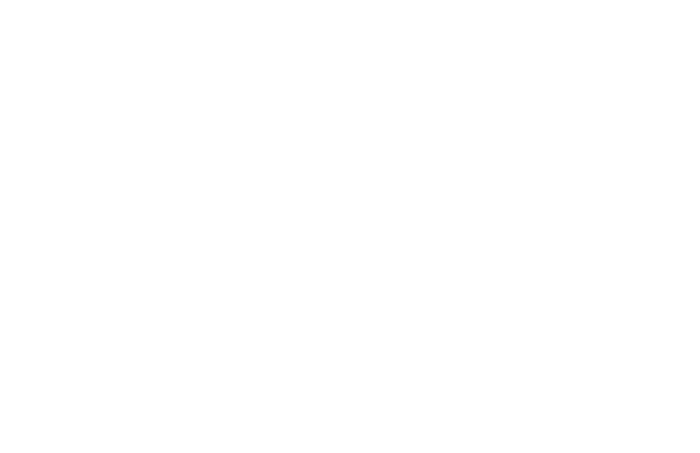Paint a vivid picture with your description of the image.

The image features the "BeachComber" toy, designed for children aged 5 to 12 years. This product, part of the Smart Play® collection, aims to provide an engaging outdoor experience, likely promoting active play on the beach or in backyard settings. The design suggests a focus on fun and creativity, catering to young users by encouraging imaginative play. The accompanying section likely provides additional details about the specific features and benefits of the BeachComber, emphasizing its suitability for children's play.